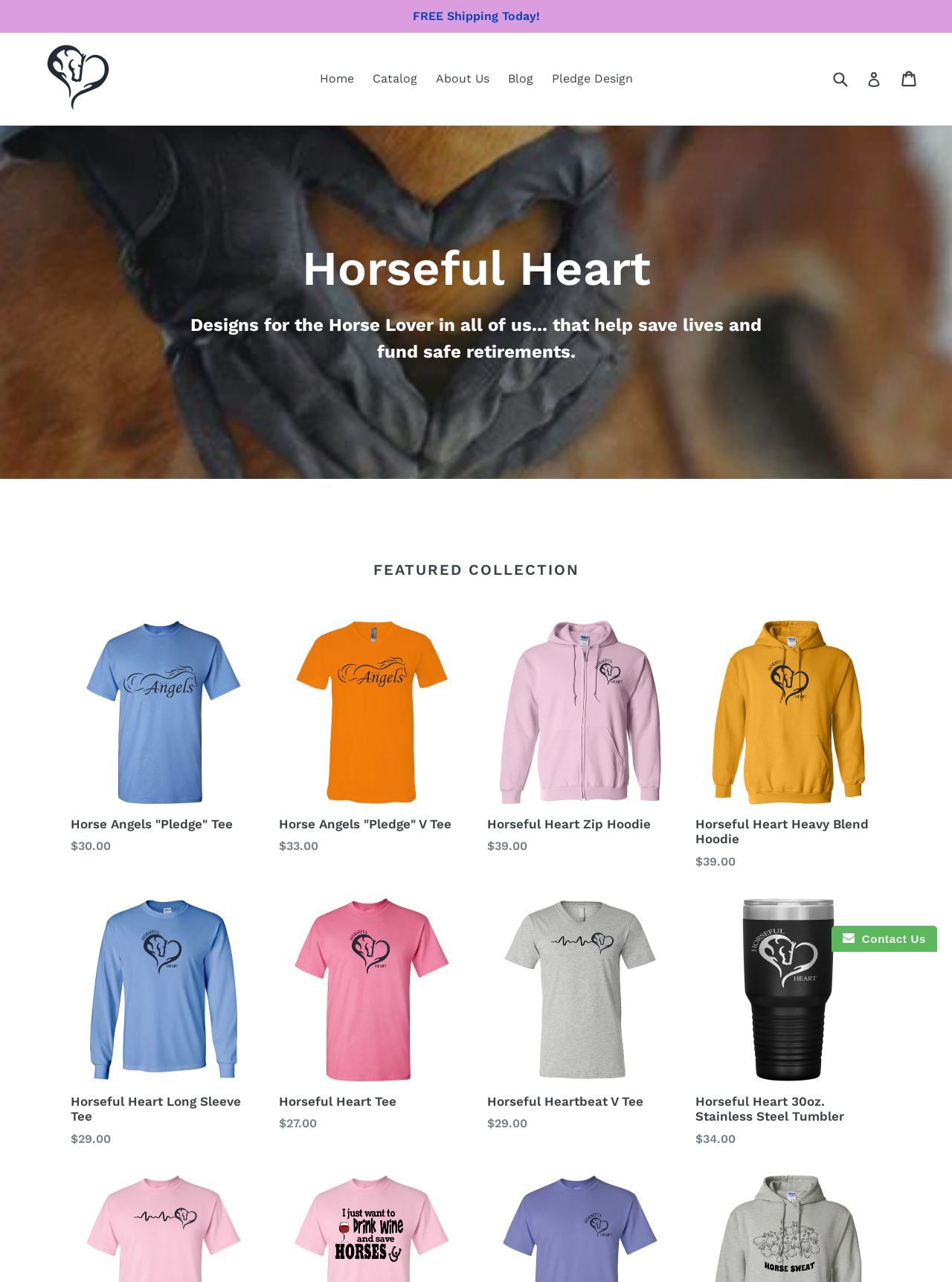Determine the coordinates of the bounding box for the clickable area needed to execute this instruction: "Go to the catalog page".

[0.383, 0.053, 0.446, 0.07]